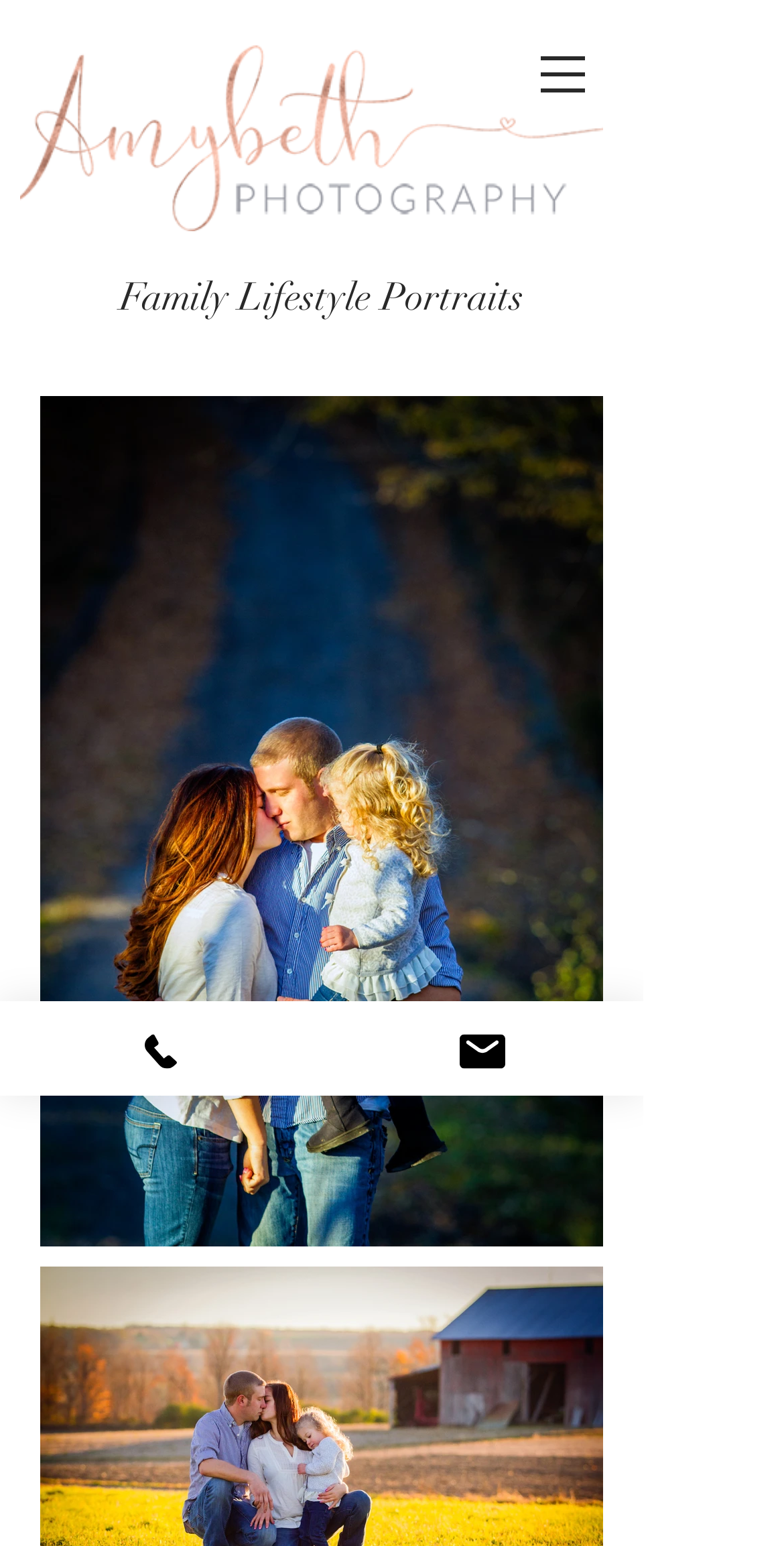Answer this question in one word or a short phrase: What is the navigation menu for?

Site